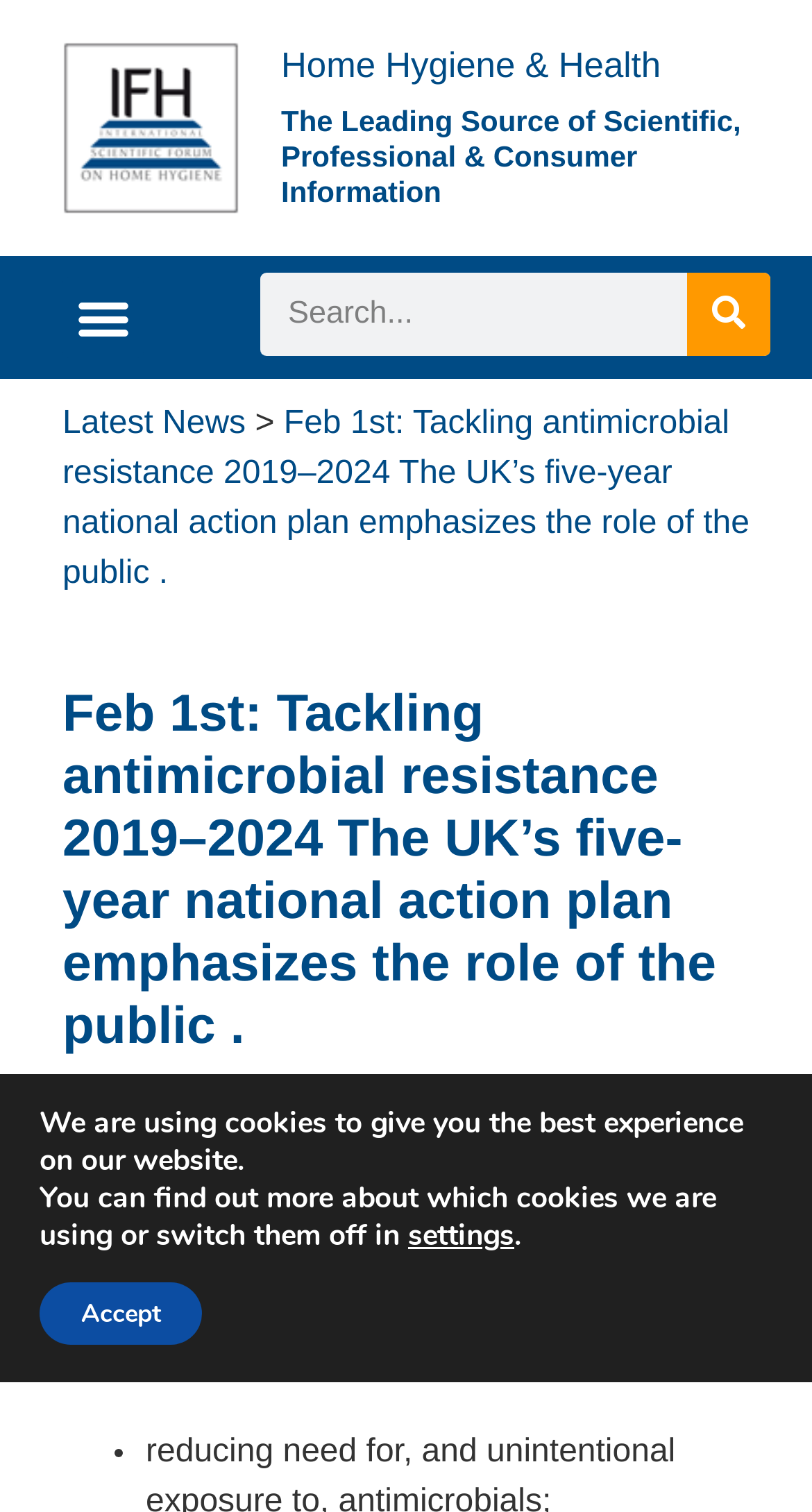Given the description 5 year national action plan, predict the bounding box coordinates of the UI element. Ensure the coordinates are in the format (top-left x, top-left y, bottom-right x, bottom-right y) and all values are between 0 and 1.

[0.077, 0.758, 0.857, 0.814]